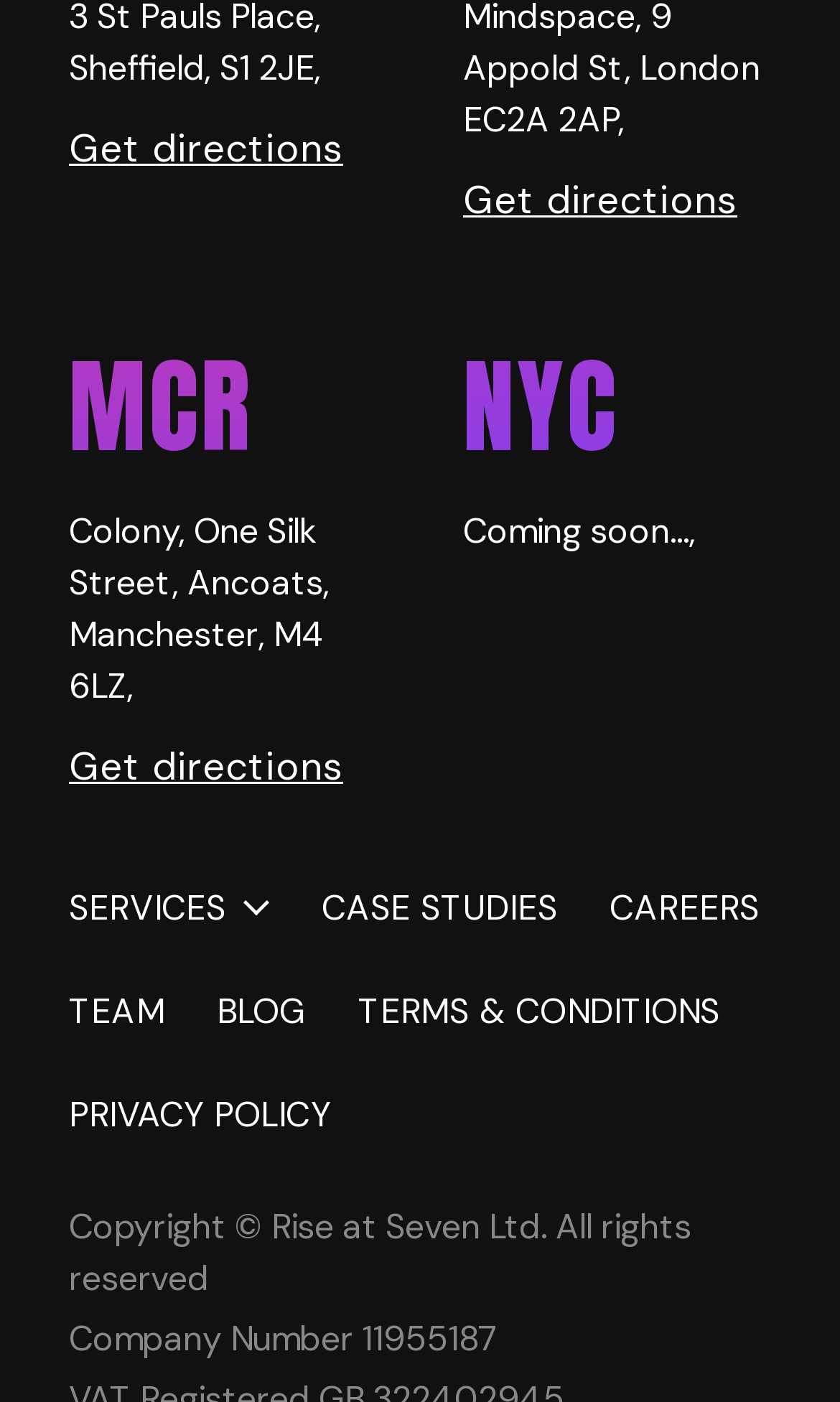Determine the bounding box for the UI element as described: "Terms & Conditions". The coordinates should be represented as four float numbers between 0 and 1, formatted as [left, top, right, bottom].

[0.426, 0.704, 0.857, 0.74]